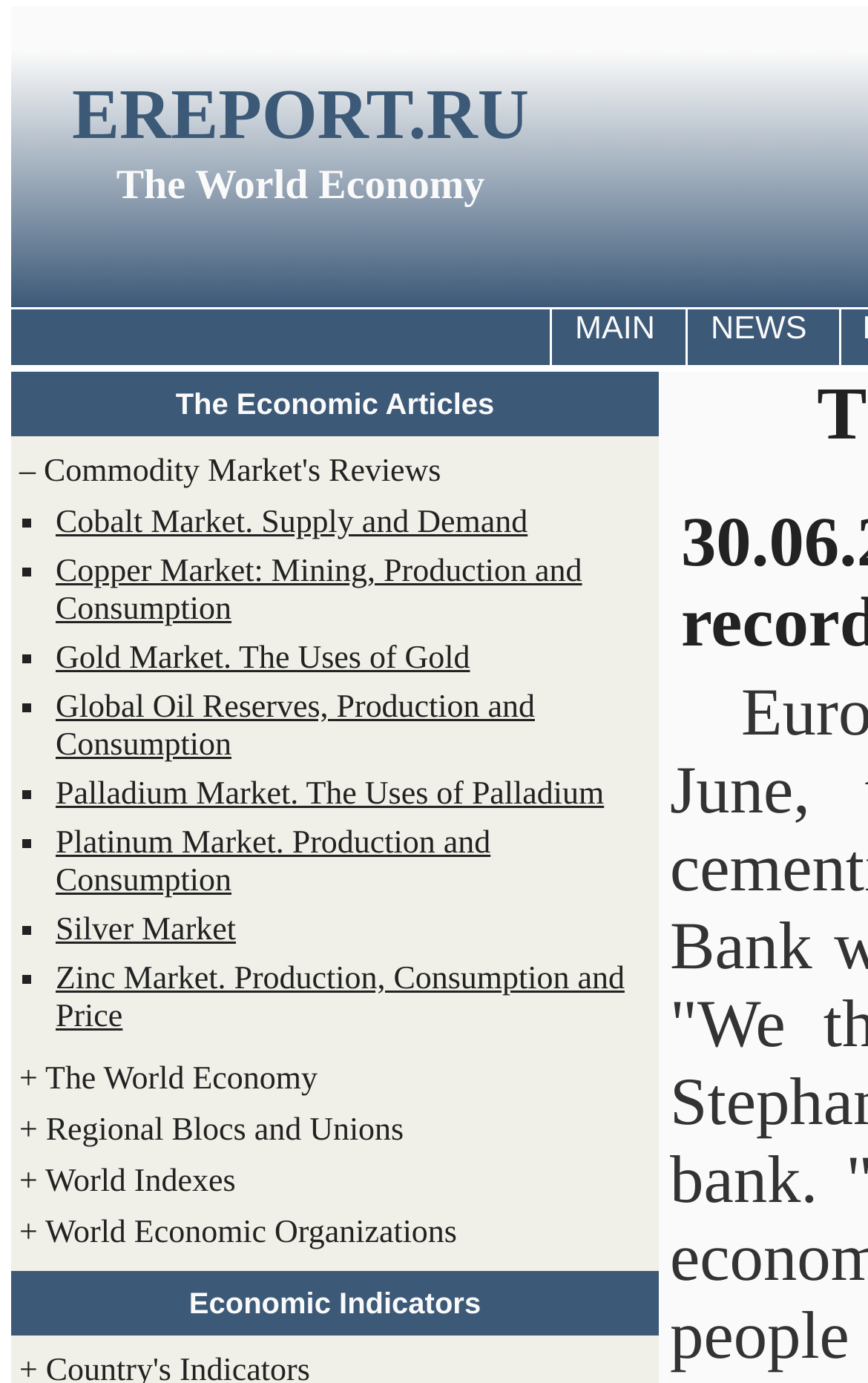Extract the bounding box coordinates of the UI element described: "MAIN". Provide the coordinates in the format [left, top, right, bottom] with values ranging from 0 to 1.

[0.634, 0.222, 0.78, 0.264]